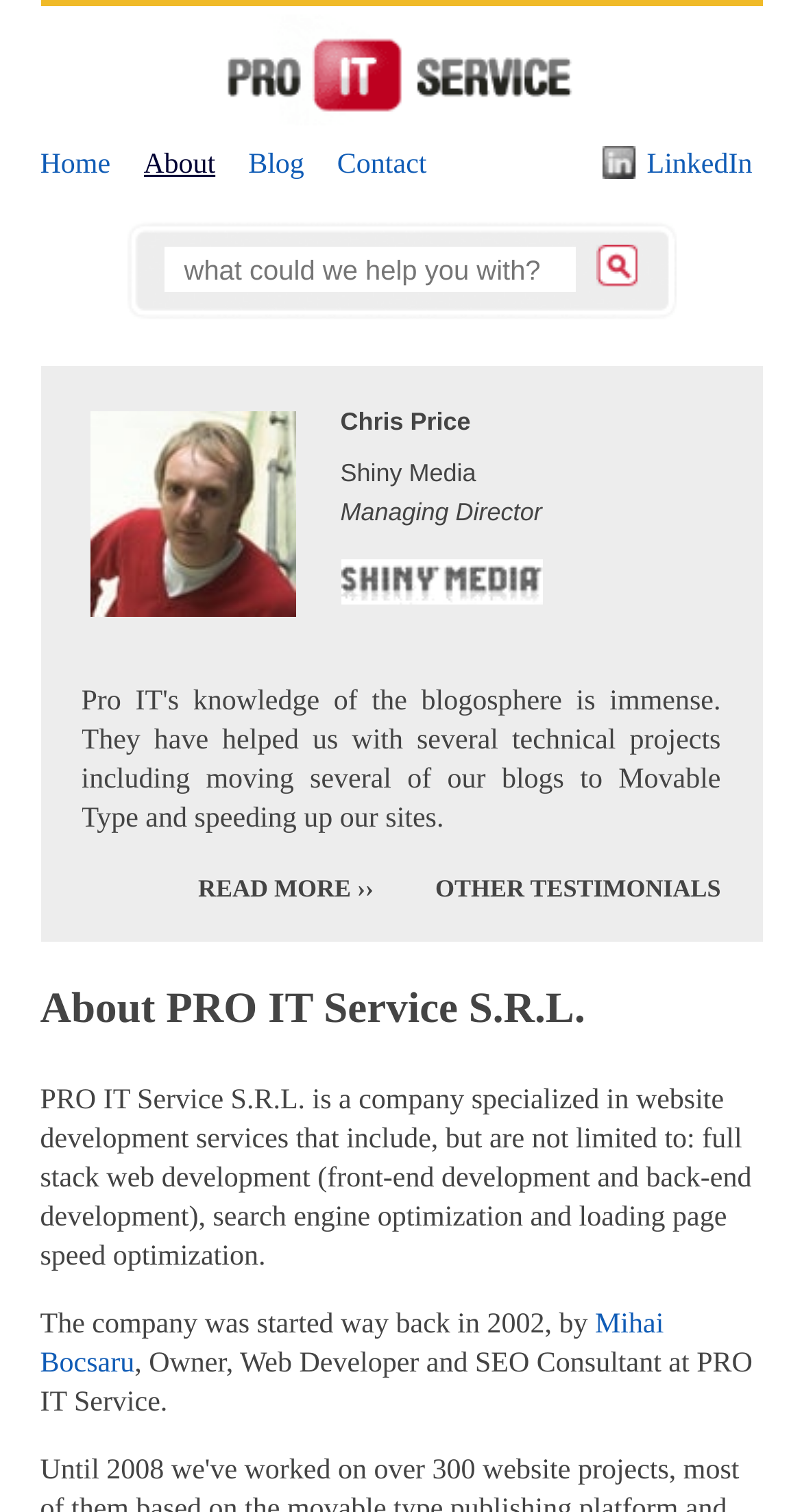Show the bounding box coordinates for the element that needs to be clicked to execute the following instruction: "go to home page". Provide the coordinates in the form of four float numbers between 0 and 1, i.e., [left, top, right, bottom].

[0.05, 0.097, 0.138, 0.122]